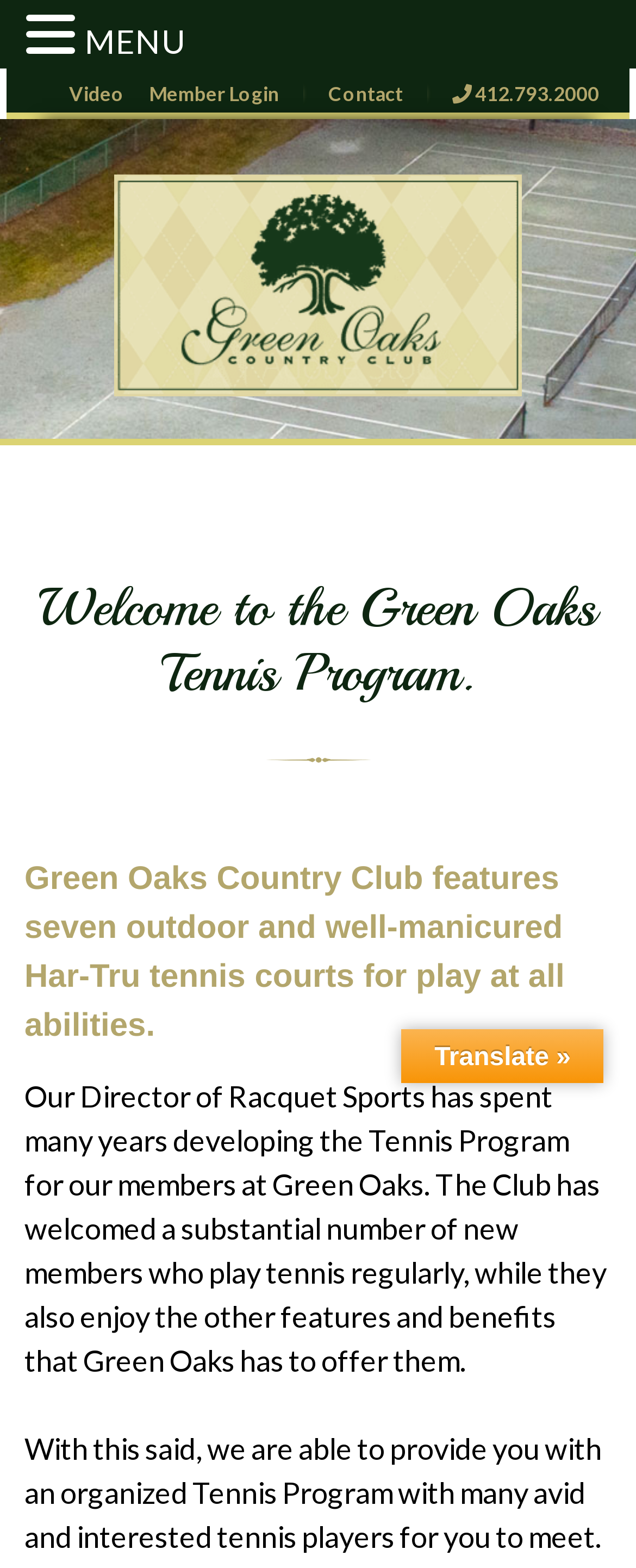Extract the main title from the webpage.

Welcome to the Green Oaks Tennis Program.